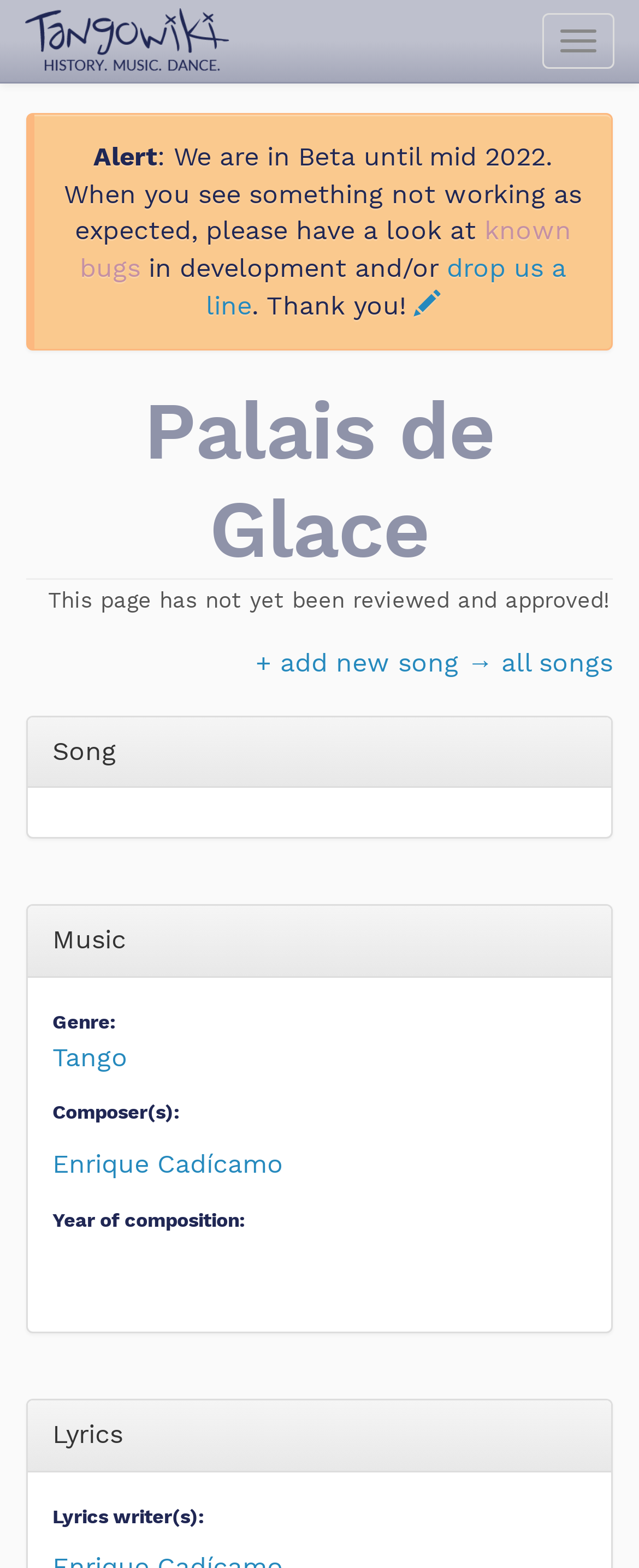Find the bounding box coordinates of the area to click in order to follow the instruction: "Toggle navigation".

[0.849, 0.008, 0.962, 0.044]